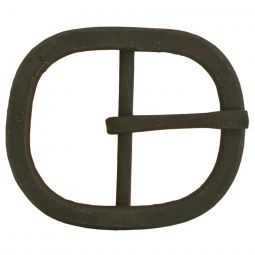Provide a comprehensive description of the image.

The image displays a Hand Forged Iron Colonial Strap Buckle with a semi-oval shape, approximately 1" in size. This rustic buckle features a thick, sturdy frame with a central bar, characteristic of 18th and 19th-century design. Its matte black finish suggests durability, ensuring it can withstand regular use. Ideal for various types of leather straps, this buckle is perfect for enhancing historical reenactments, costumes, or even contemporary leathercraft projects. While this specific item is currently out of stock, similar styles are available, each displaying the same quality craftsmanship that pays homage to traditional techniques.